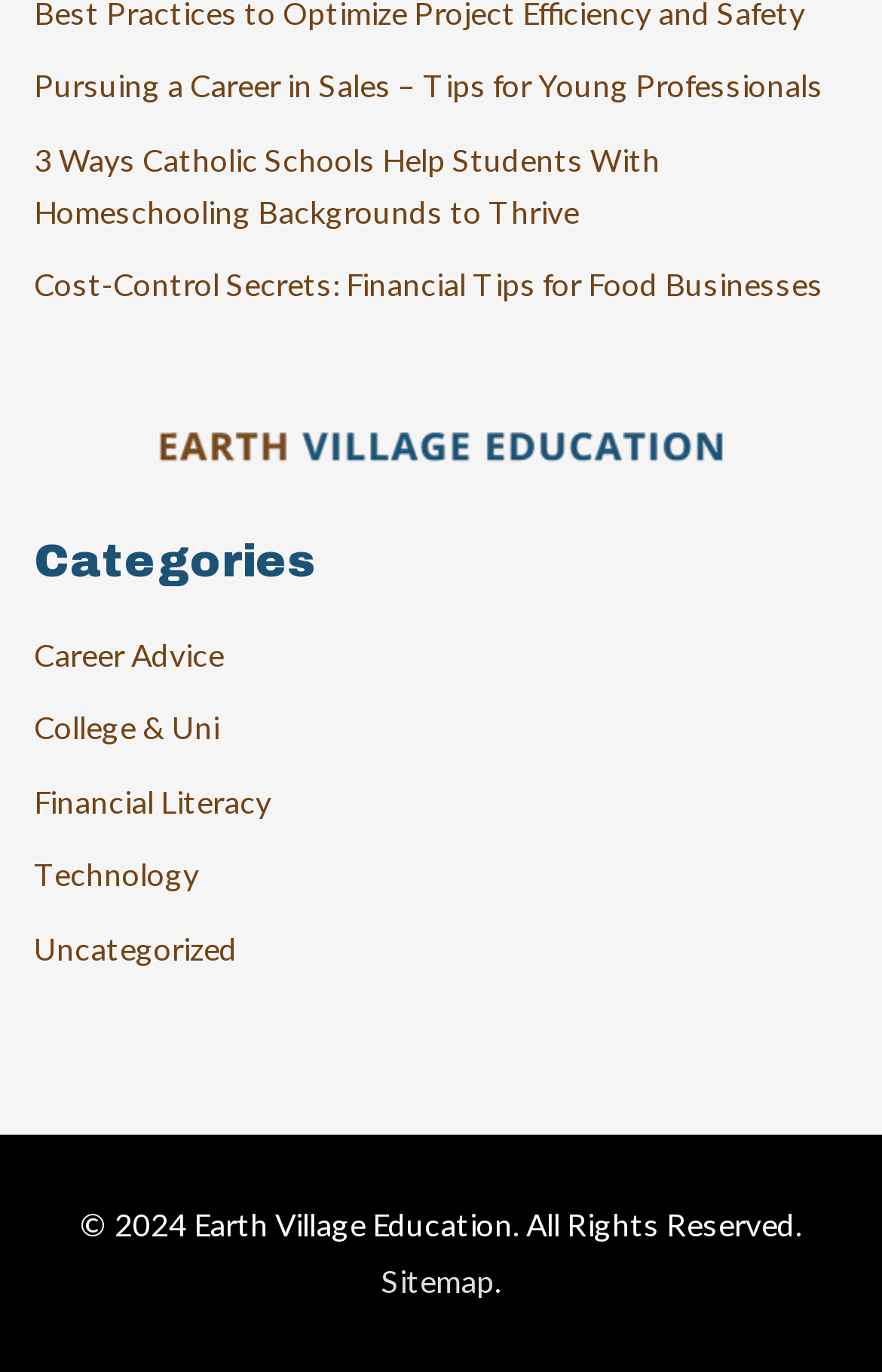Please use the details from the image to answer the following question comprehensively:
What is the logo of the website?

The logo of the website is 'earthvillageeducation.org' which is an image element located at the top of the webpage with a bounding box coordinate of [0.179, 0.305, 0.821, 0.345].